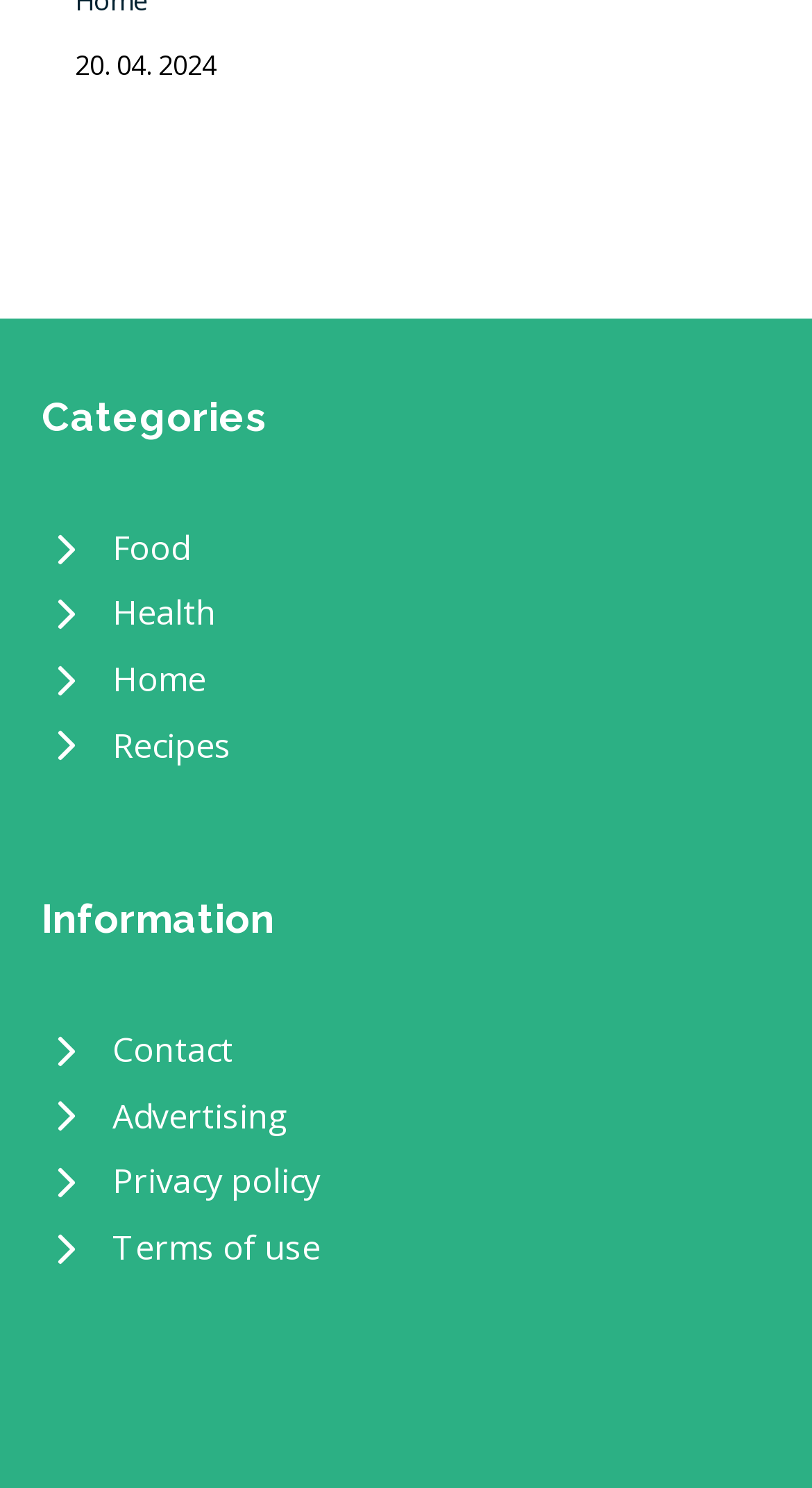How many information links are there?
Can you provide a detailed and comprehensive answer to the question?

There are 6 information links under the heading 'Information', which are 'Contact', 'Advertising', 'Privacy policy', 'Terms of use', and two more. These links have bounding box coordinates ranging from [0.051, 0.596, 0.949, 0.639] to [0.051, 0.861, 0.949, 0.906].